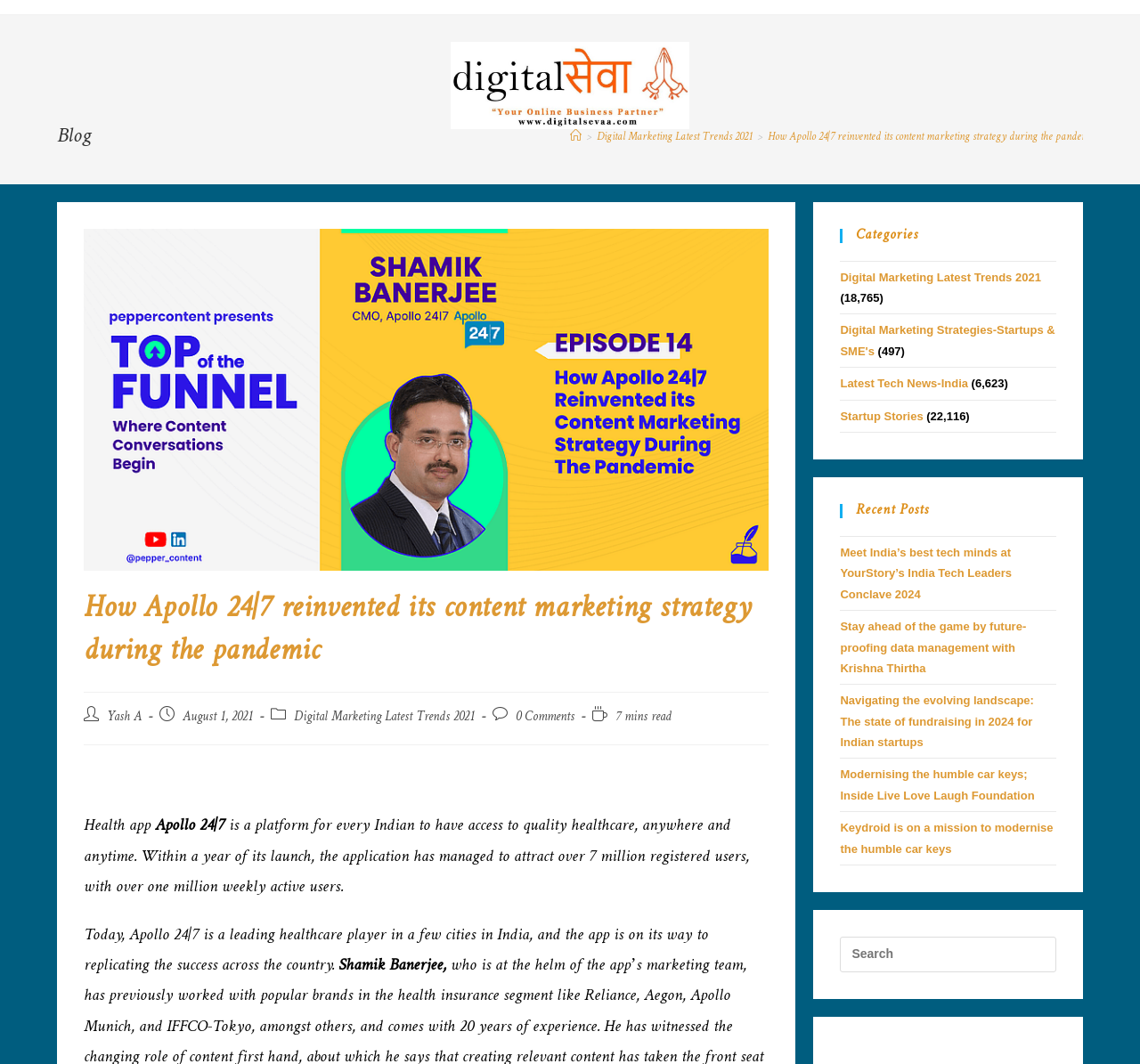Describe in detail what you see on the webpage.

This webpage is about a blog post titled "How Apollo 24|7 reinvented its content marketing strategy during the pandemic" on DigitalSevaa.Com, a digital marketing trends and tips website. At the top, there is a navigation bar with a link to the home page and breadcrumbs showing the current page's location. Below the navigation bar, there is a large image related to the blog post.

The main content area is divided into two sections. On the left, there is a header section with the blog post title, author information, publication date, and category. Below this, there is a brief summary of the blog post, which discusses Apollo 24|7, a healthcare platform that has gained significant traction in India.

On the right side, there are several sections. The first section displays categories with links to related blog posts and the number of articles in each category. Below this, there is a section showing recent posts with links to other blog articles. At the bottom, there is a search bar where users can search the website.

Throughout the webpage, there are several links to other blog posts, categories, and the home page, making it easy for users to navigate and find related content.